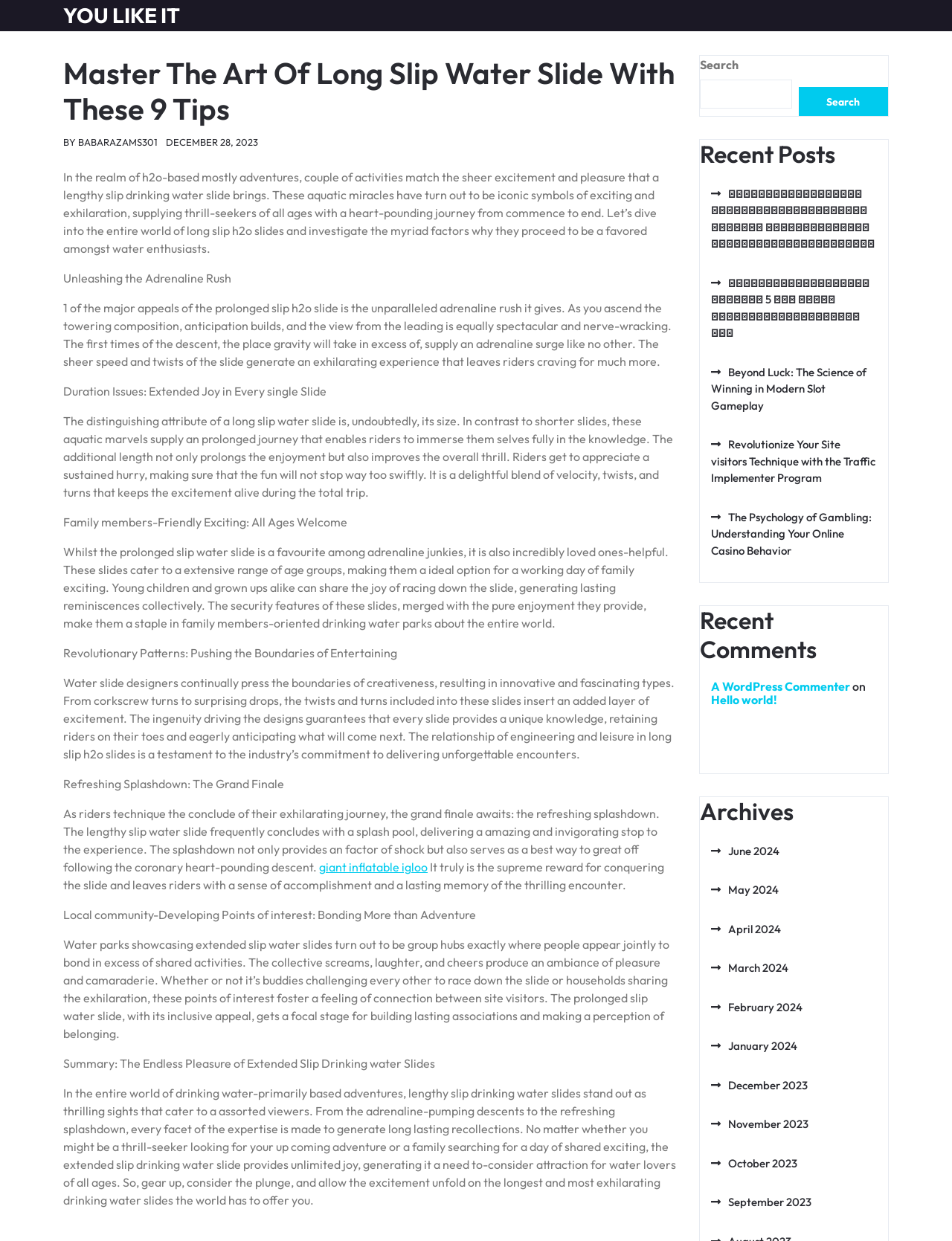Can you find the bounding box coordinates for the element to click on to achieve the instruction: "View recent posts"?

[0.735, 0.113, 0.933, 0.136]